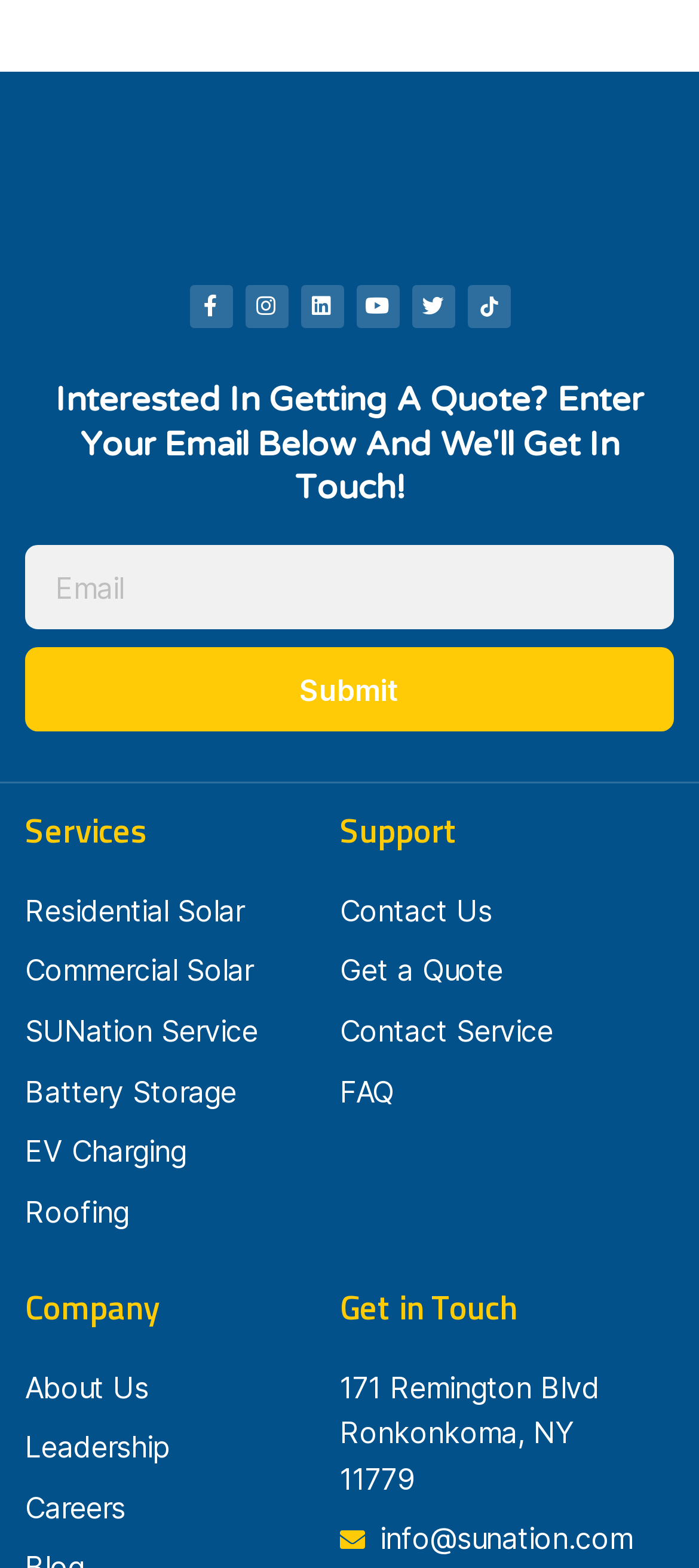Please determine the bounding box coordinates for the element that should be clicked to follow these instructions: "Learn about residential solar services".

[0.036, 0.567, 0.414, 0.596]